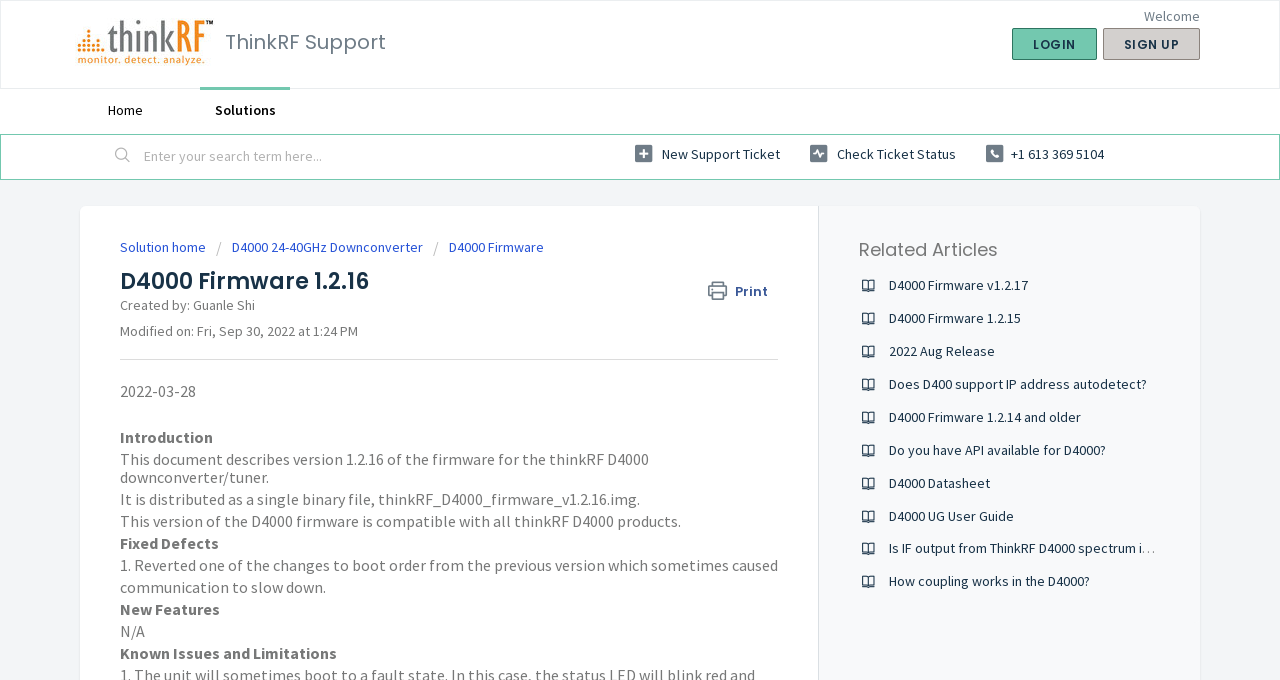Answer the question below using just one word or a short phrase: 
What is the file name of the firmware binary?

thinkRF_D4000_firmware_v1.2.16.img